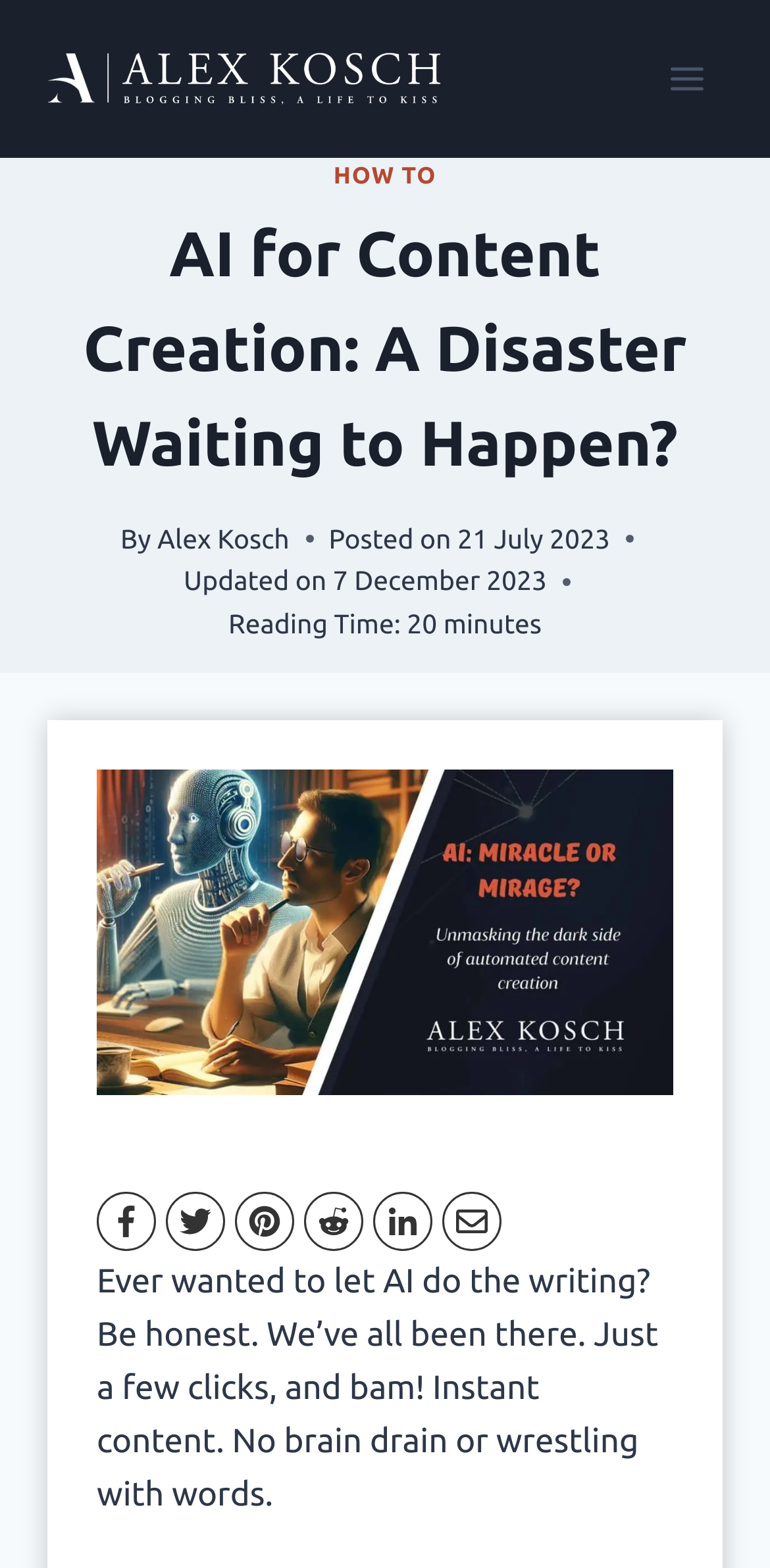What is the topic of the article?
Please analyze the image and answer the question with as much detail as possible.

The topic of the article can be inferred by looking at the heading 'AI for Content Creation: A Disaster Waiting to Happen?' and the content of the article, which suggests that it is discussing the use of AI for content creation.